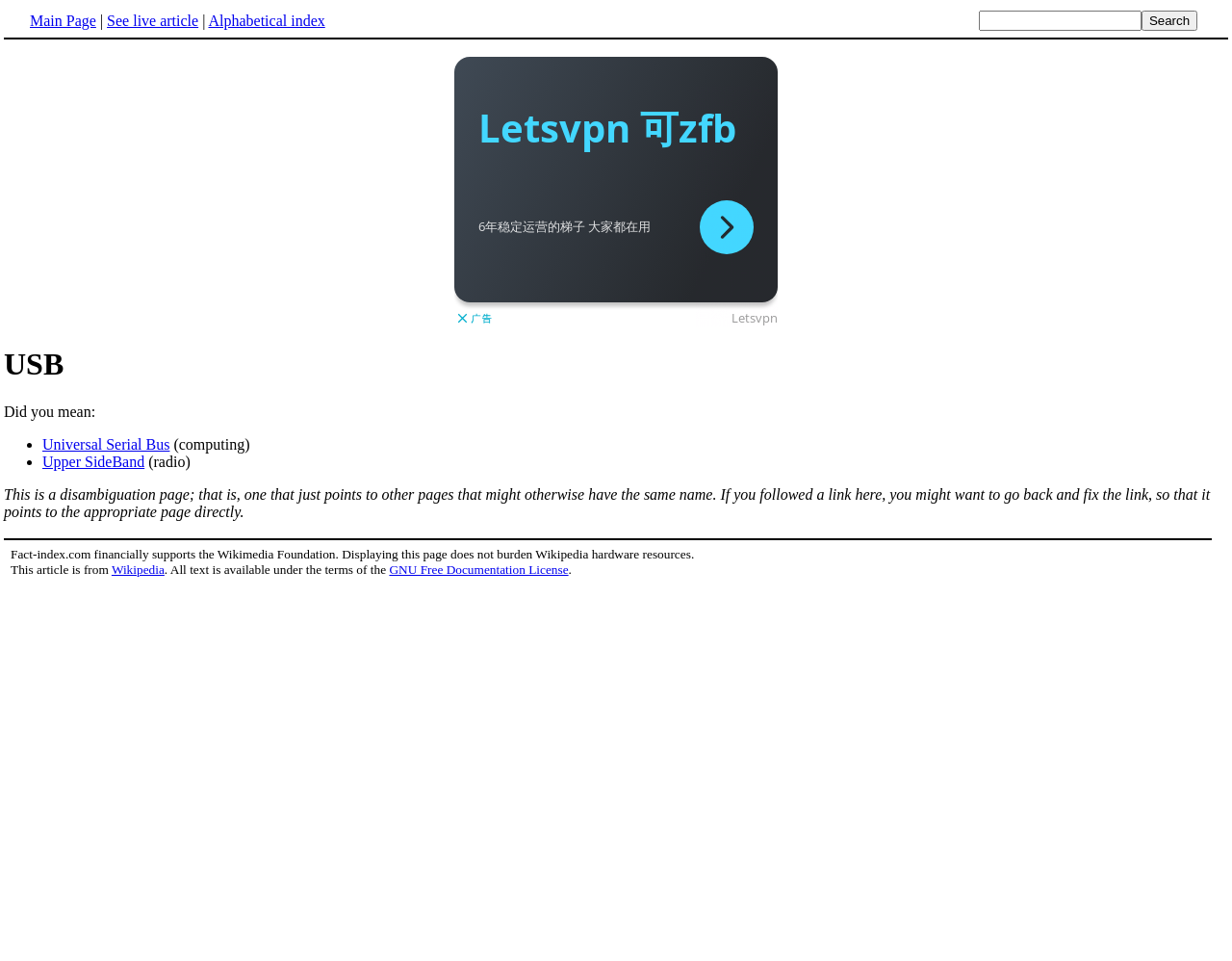Find the bounding box coordinates for the area you need to click to carry out the instruction: "Search for something". The coordinates should be four float numbers between 0 and 1, indicated as [left, top, right, bottom].

[0.794, 0.011, 0.926, 0.032]